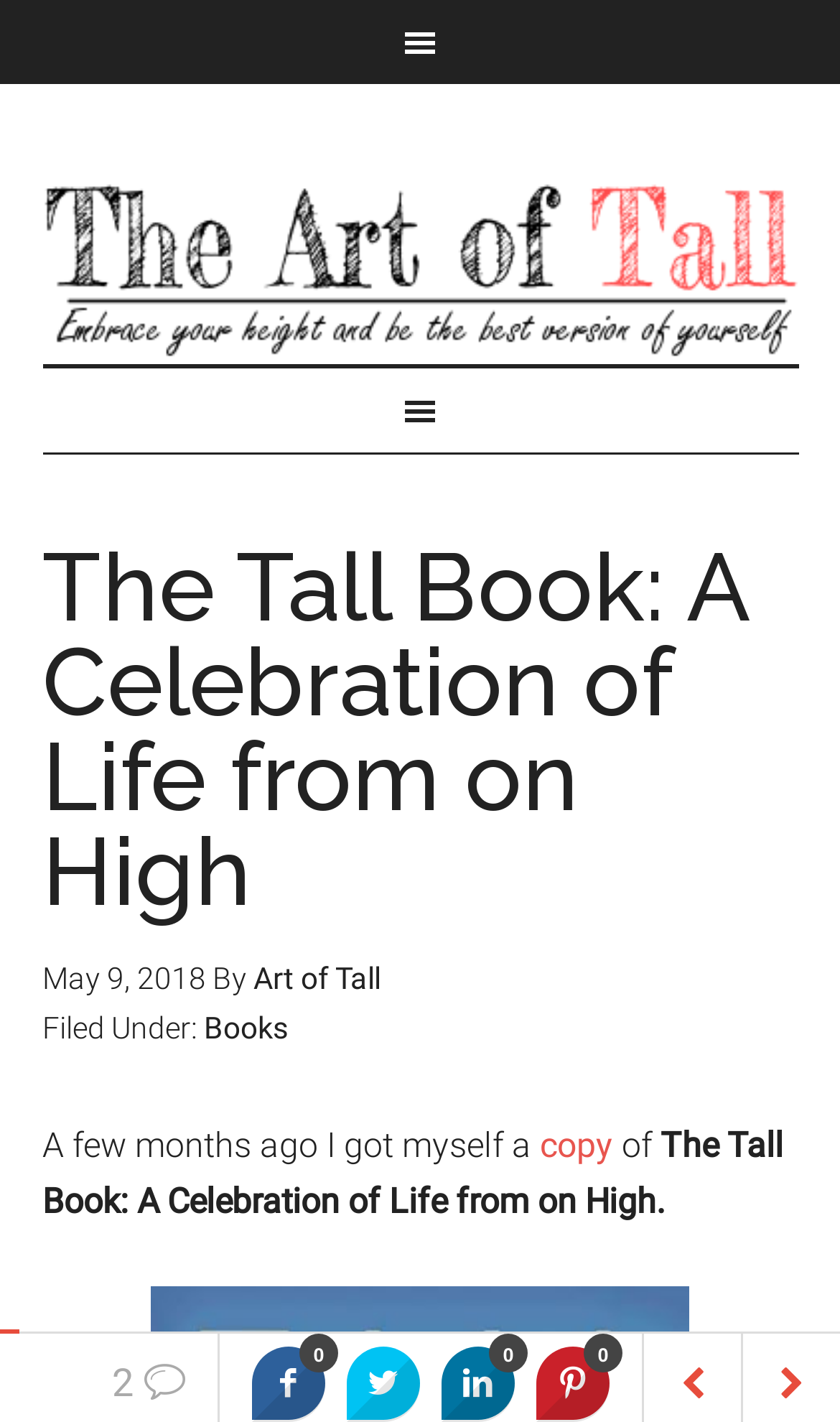Please determine the bounding box coordinates of the element's region to click in order to carry out the following instruction: "Click on The Art of Tall link". The coordinates should be four float numbers between 0 and 1, i.e., [left, top, right, bottom].

[0.05, 0.12, 0.95, 0.256]